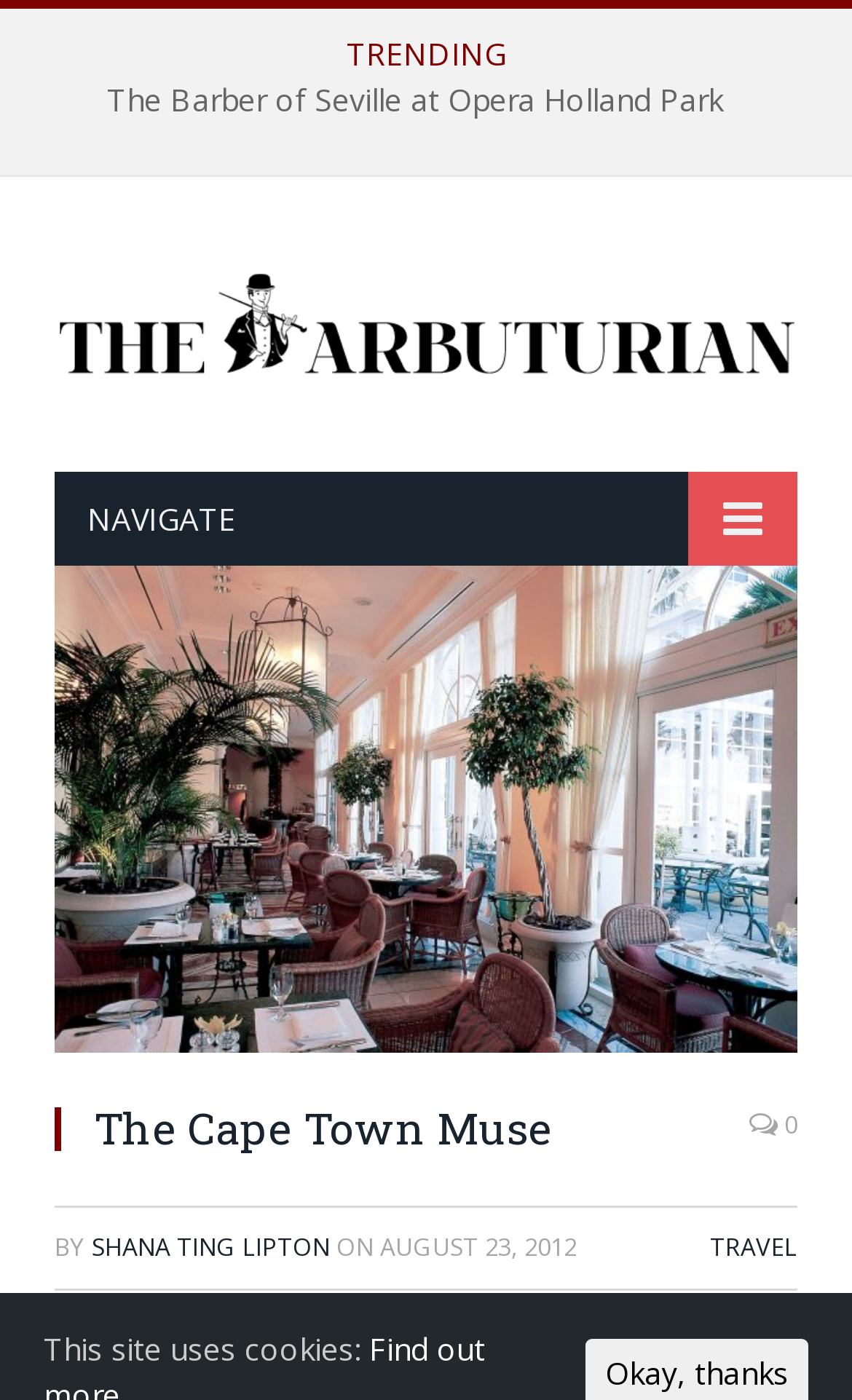What is the name of the website?
Using the screenshot, give a one-word or short phrase answer.

The Arbuturian